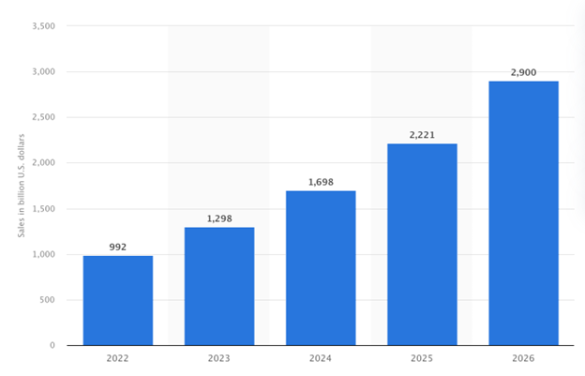Create an exhaustive description of the image.

The image presents a bar chart illustrating the projected sales growth in the B2B e-commerce sector over several years, specifically from 2022 to 2026. Each bar represents sales figures in billions of U.S. dollars, starting from 992 billion in 2022, with subsequent years showcasing significant increases: 1,298 billion in 2023, 1,698 billion in 2024, 2,221 billion in 2025, and reaching 2,900 billion by 2026. The bold blue bars clearly depict this upward trend, indicating a robust growth trajectory for B2B e-commerce, underlining its increasing significance in the global market. The chart effectively communicates the anticipated acceleration in sales, making it evident that businesses in this sector need to adapt to the evolving market landscape.